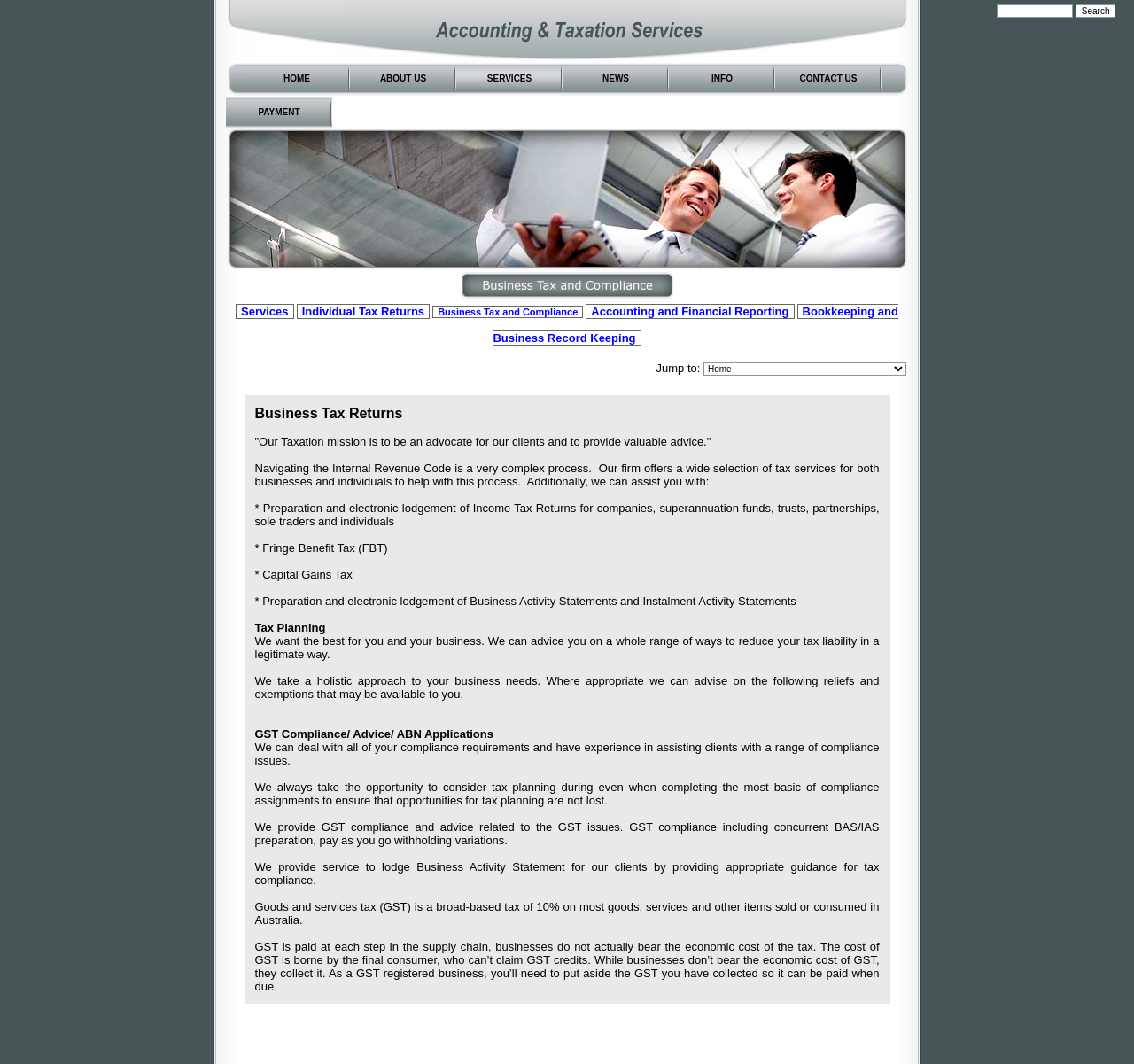Find the bounding box coordinates of the element to click in order to complete the given instruction: "Click on the HOME link."

[0.215, 0.058, 0.309, 0.09]